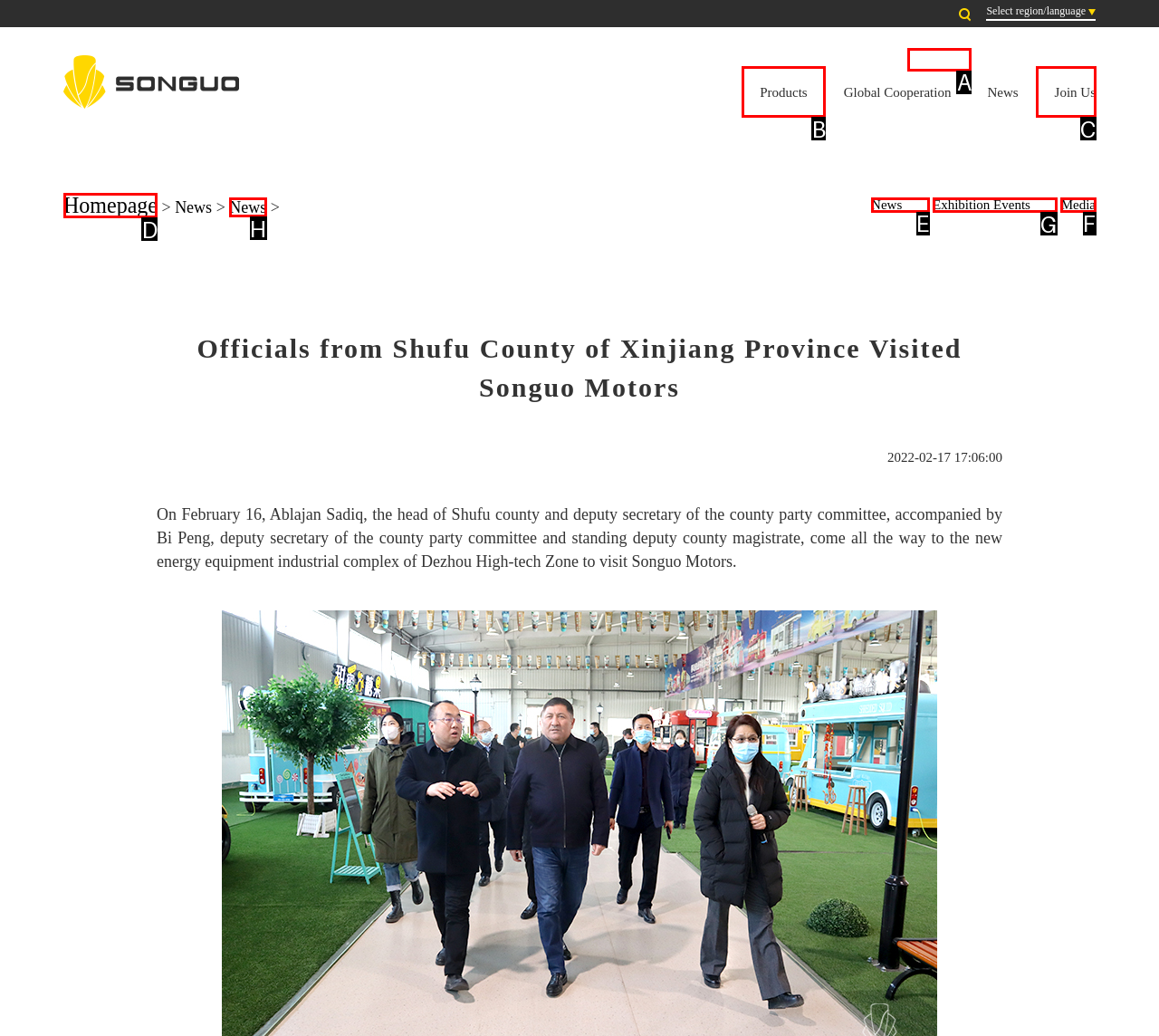Tell me which one HTML element you should click to complete the following task: Click the Exhibition Events link
Answer with the option's letter from the given choices directly.

G